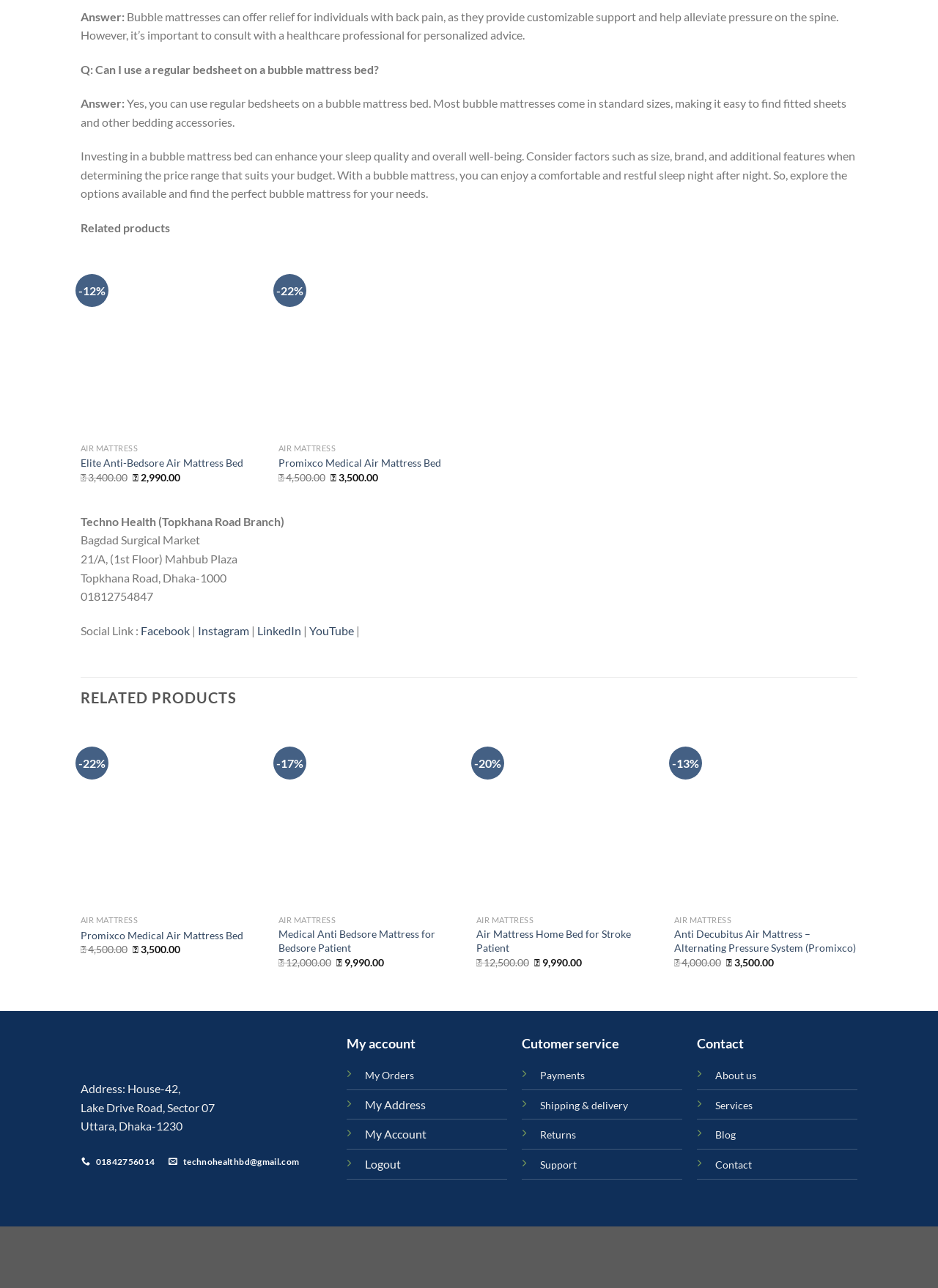Given the description "My Orders", provide the bounding box coordinates of the corresponding UI element.

[0.389, 0.829, 0.442, 0.84]